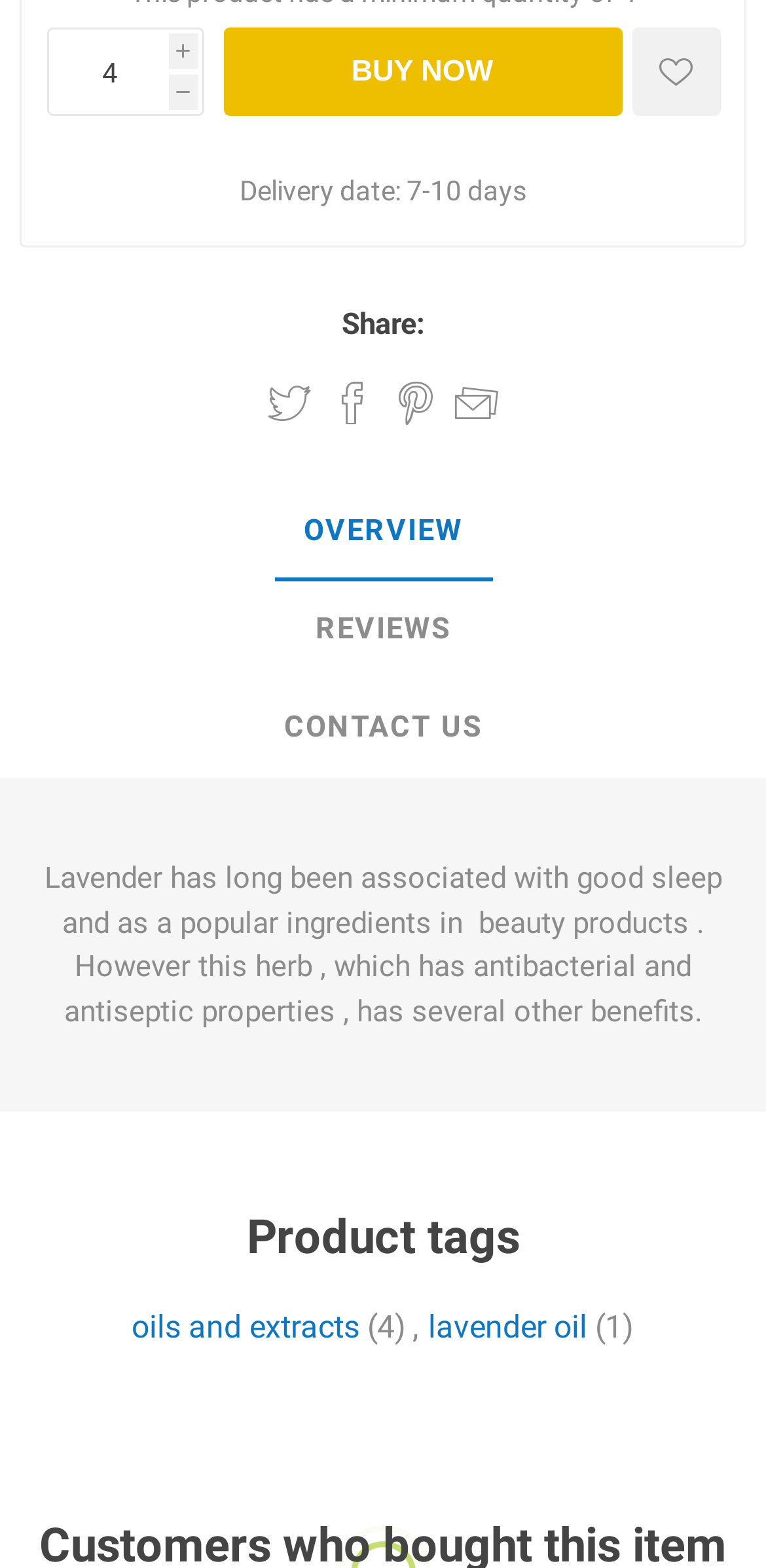Answer this question using a single word or a brief phrase:
What is the purpose of the 'Email a friend' button?

Share with friend